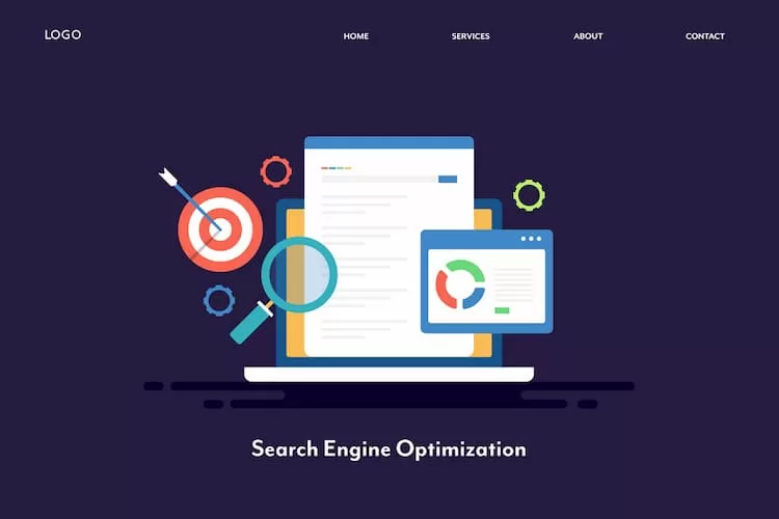What is the object used to signify searching or examining in the image?
Using the image, answer in one word or phrase.

Magnifying glass